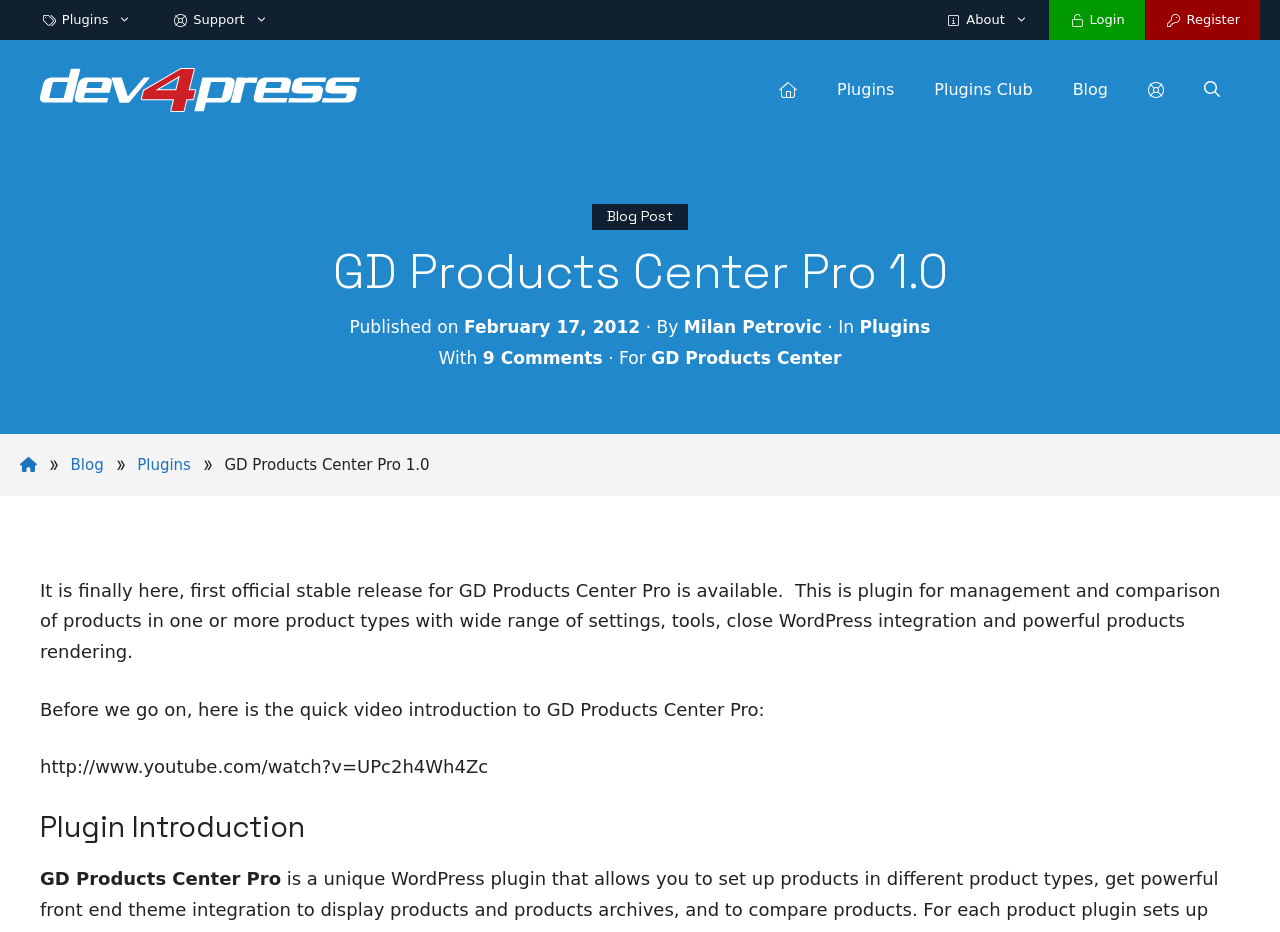From the webpage screenshot, predict the bounding box of the UI element that matches this description: "title="Dev4Press Support"".

[0.881, 0.064, 0.925, 0.129]